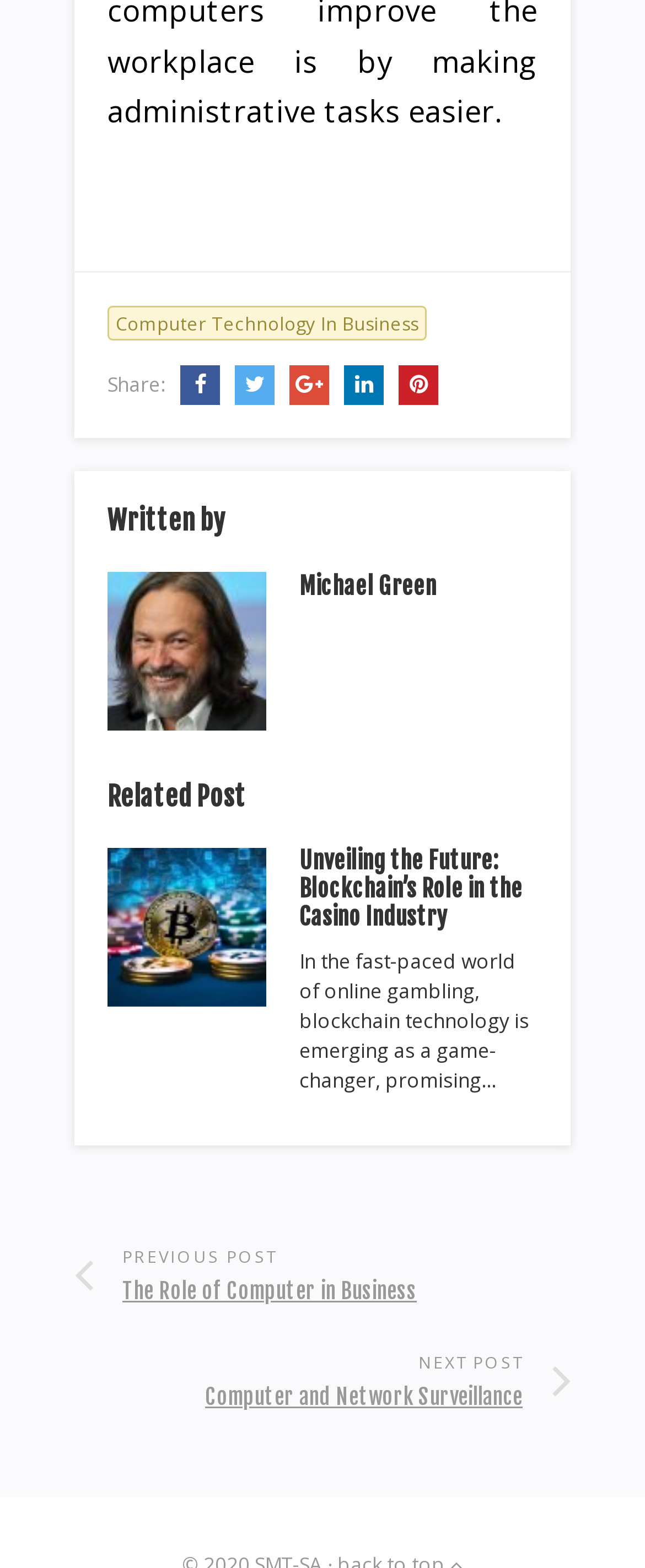Please identify the bounding box coordinates of the clickable element to fulfill the following instruction: "Leave a comment". The coordinates should be four float numbers between 0 and 1, i.e., [left, top, right, bottom].

None